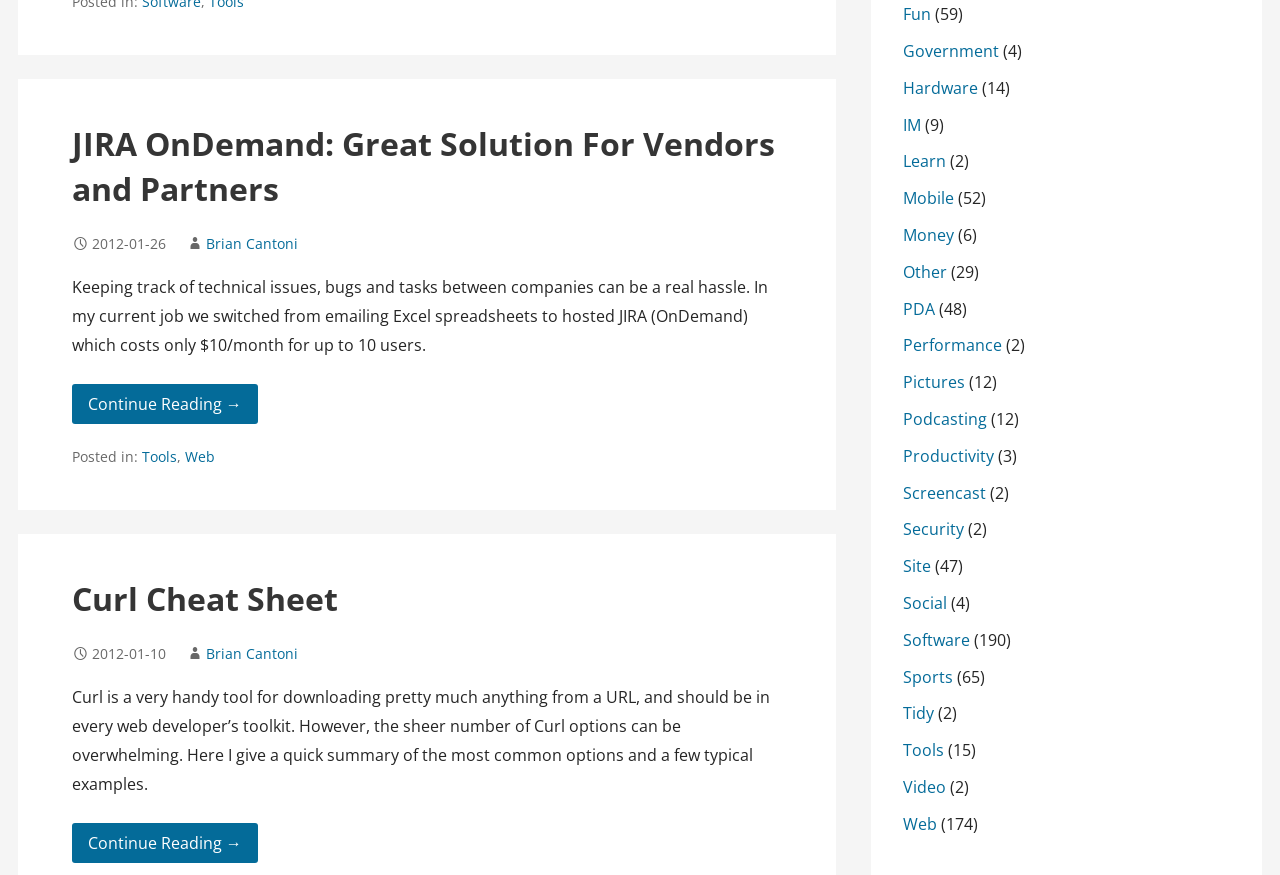Provide the bounding box coordinates of the HTML element this sentence describes: "Software".

[0.706, 0.719, 0.758, 0.744]